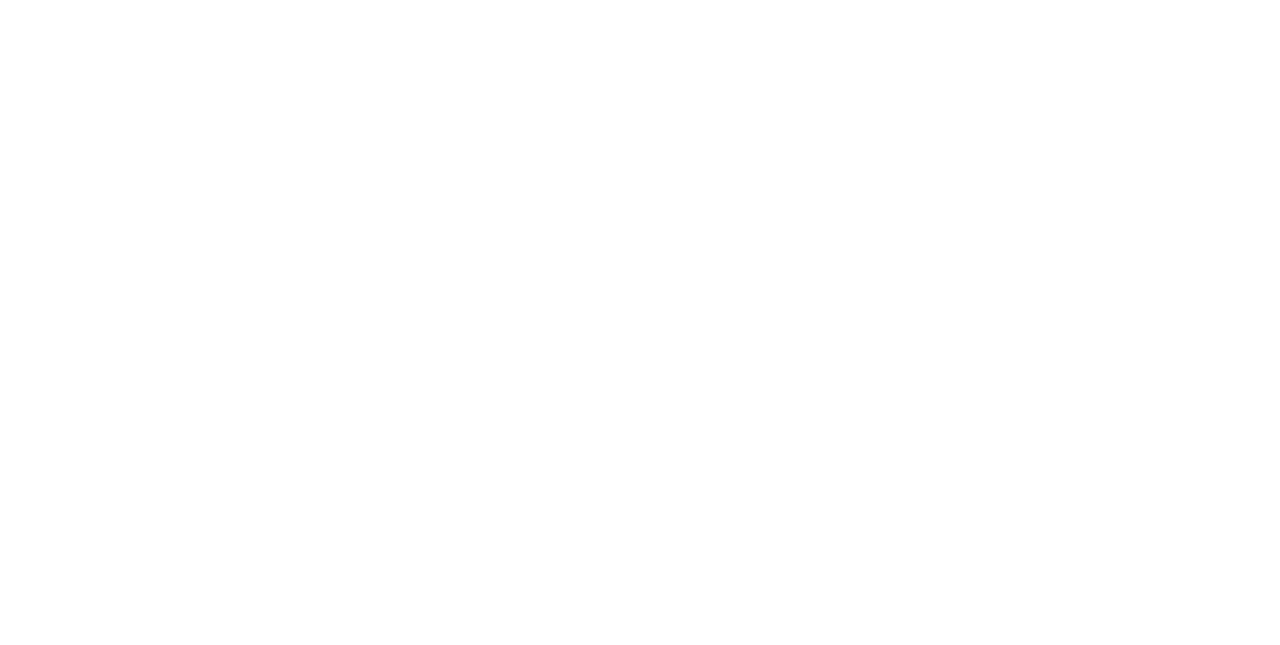Please answer the following question using a single word or phrase: 
How many links are there at the bottom of the page?

4